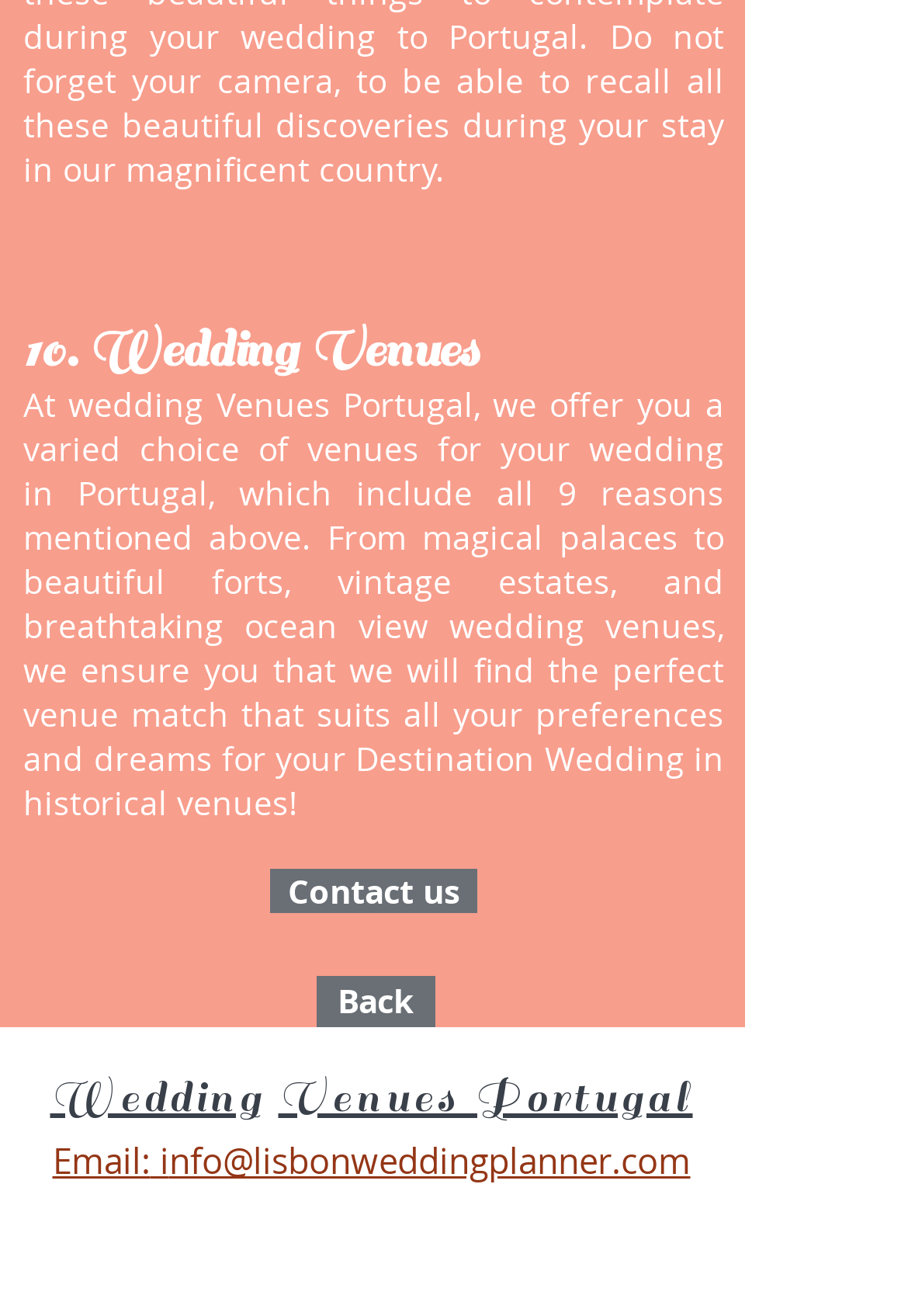Refer to the screenshot and give an in-depth answer to this question: How to contact the wedding planner?

The link 'Contact us' is present on the webpage, which suggests that users can click on it to get in touch with the wedding planner.